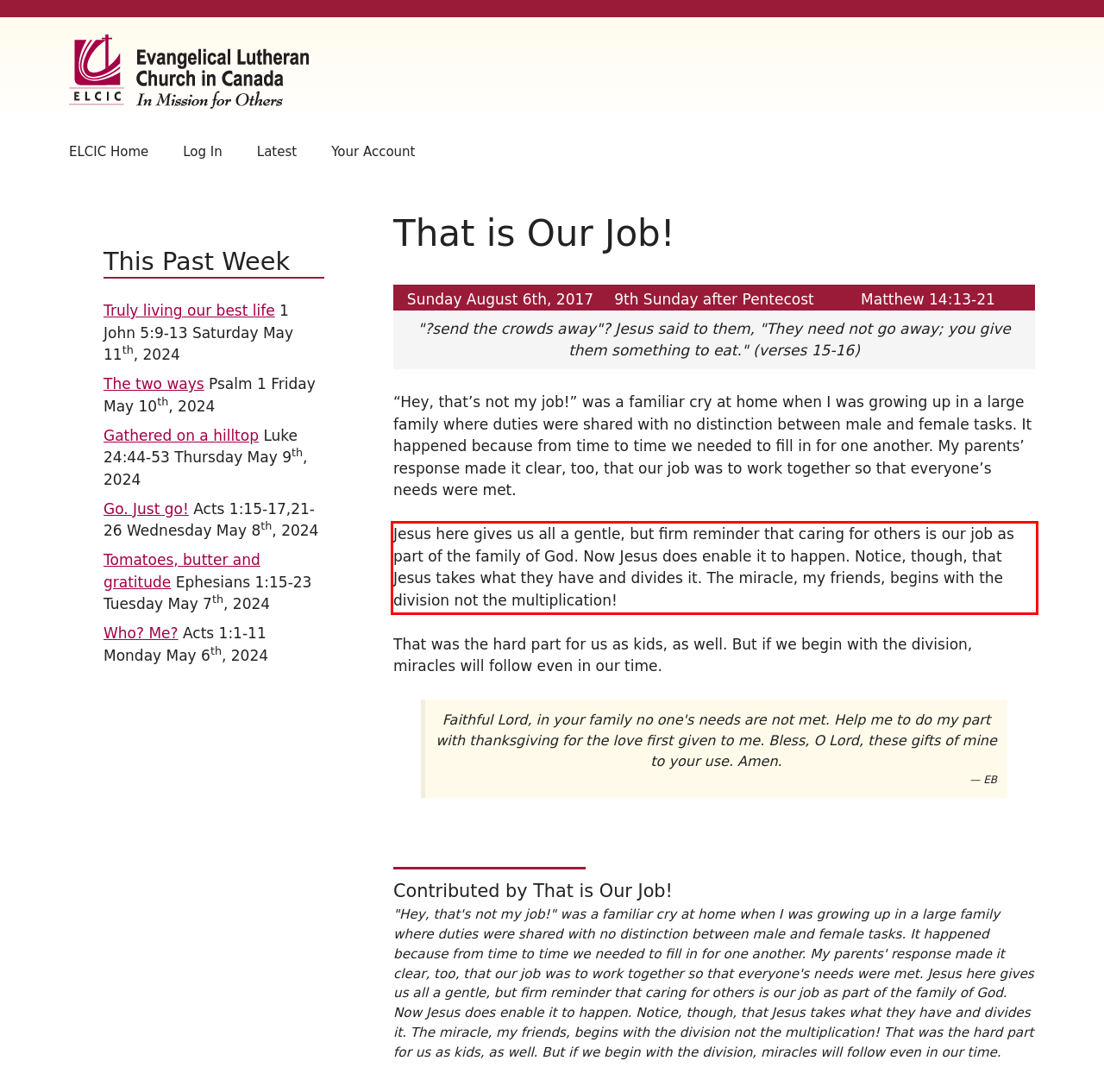You are provided with a screenshot of a webpage featuring a red rectangle bounding box. Extract the text content within this red bounding box using OCR.

Jesus here gives us all a gentle, but firm reminder that caring for others is our job as part of the family of God. Now Jesus does enable it to happen. Notice, though, that Jesus takes what they have and divides it. The miracle, my friends, begins with the division not the multiplication!